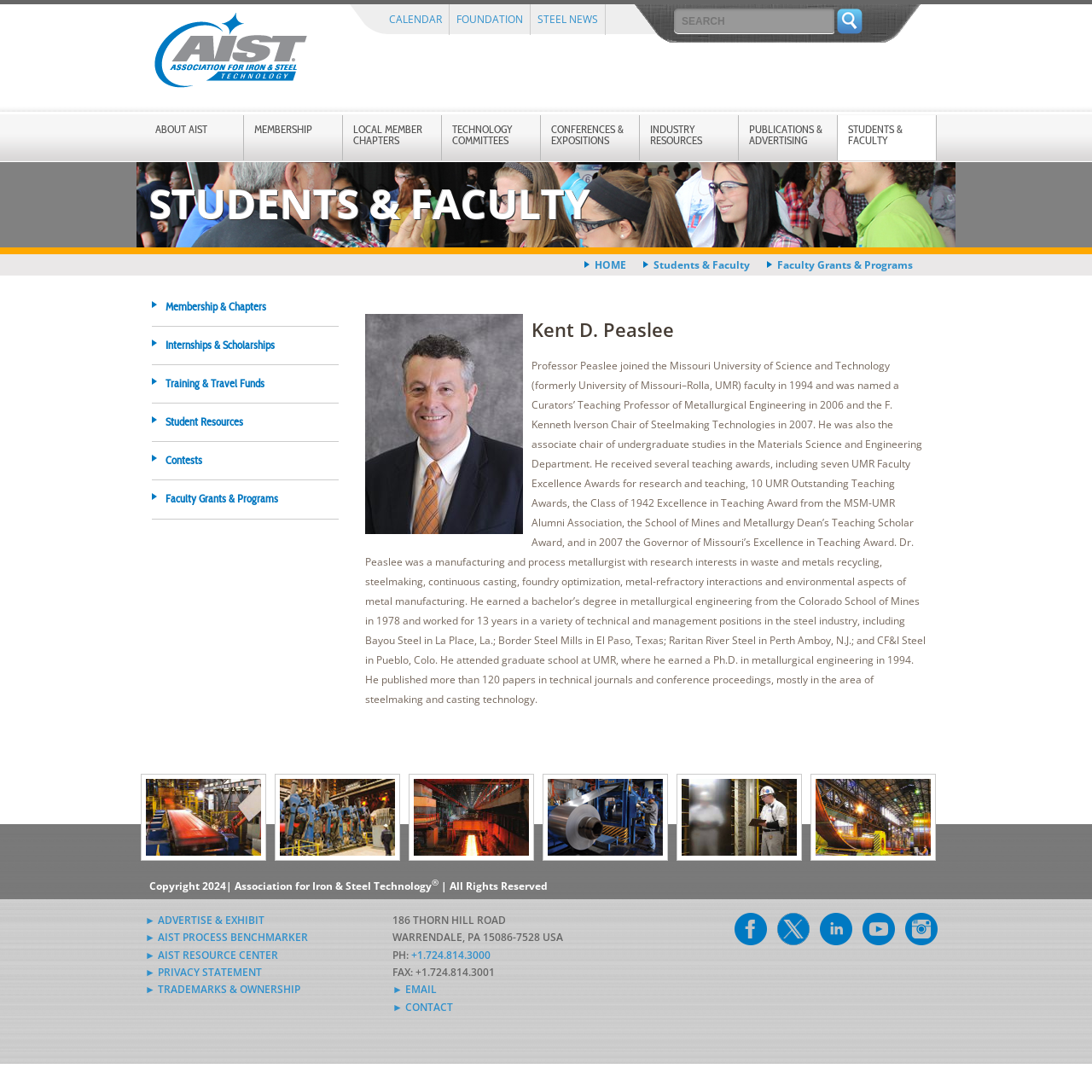Locate the UI element described by alt="1" in the provided webpage screenshot. Return the bounding box coordinates in the format (top-left x, top-left y, bottom-right x, bottom-right y), ensuring all values are between 0 and 1.

[0.129, 0.778, 0.244, 0.792]